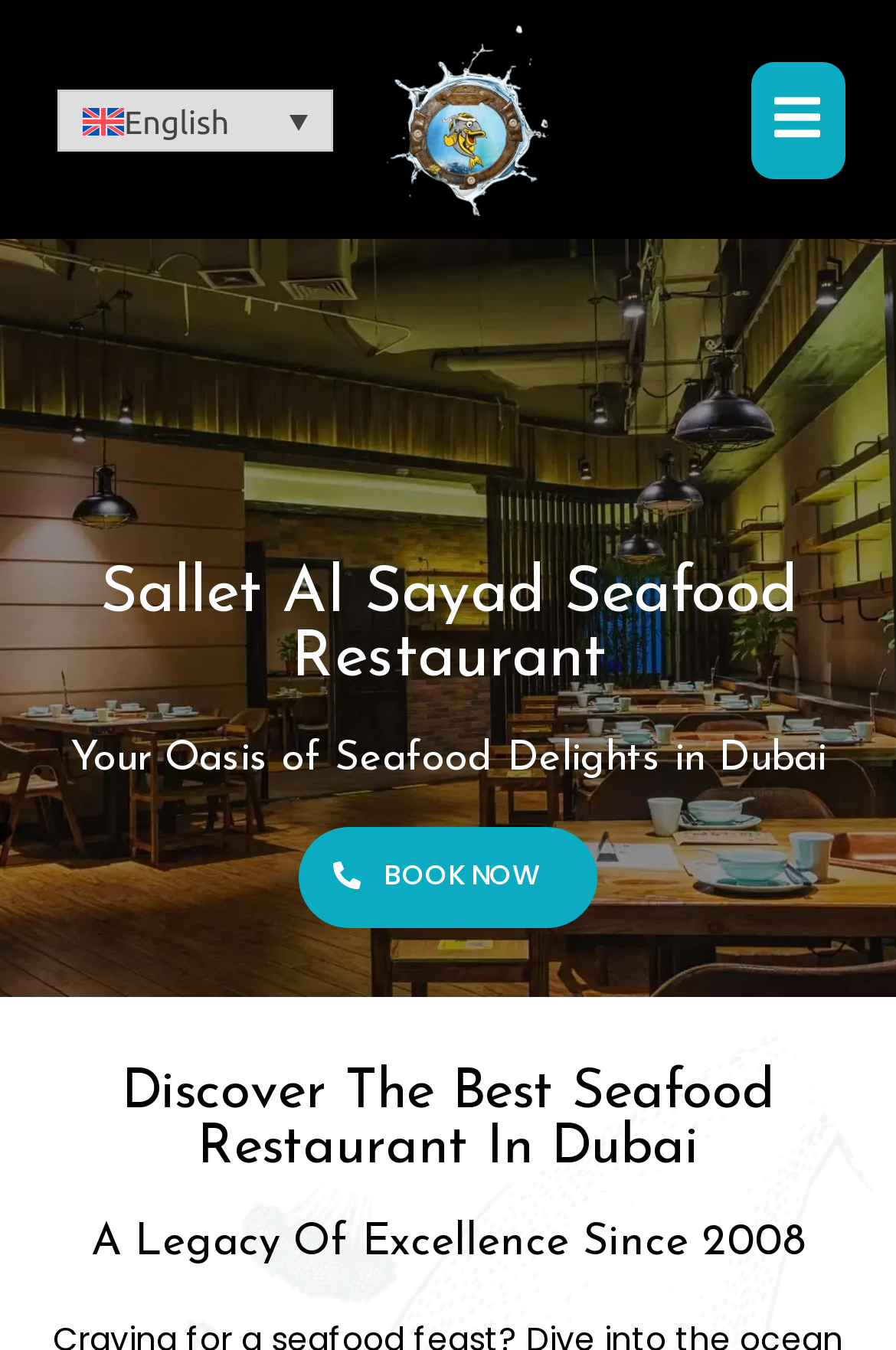Please identify the webpage's heading and generate its text content.

Discover The Best Seafood Restaurant In Dubai